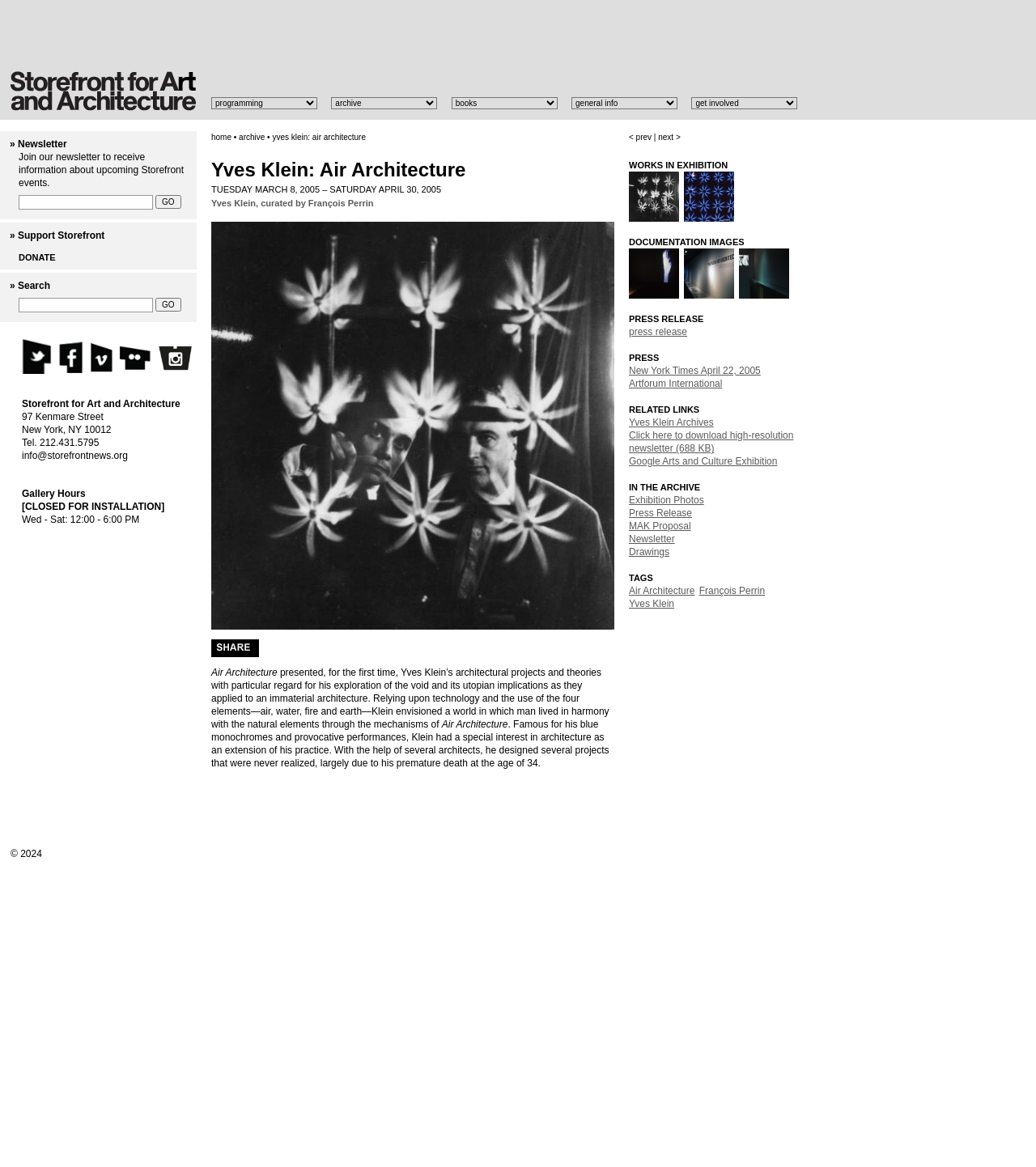Pinpoint the bounding box coordinates of the clickable element needed to complete the instruction: "Donate to Storefront". The coordinates should be provided as four float numbers between 0 and 1: [left, top, right, bottom].

[0.018, 0.216, 0.054, 0.225]